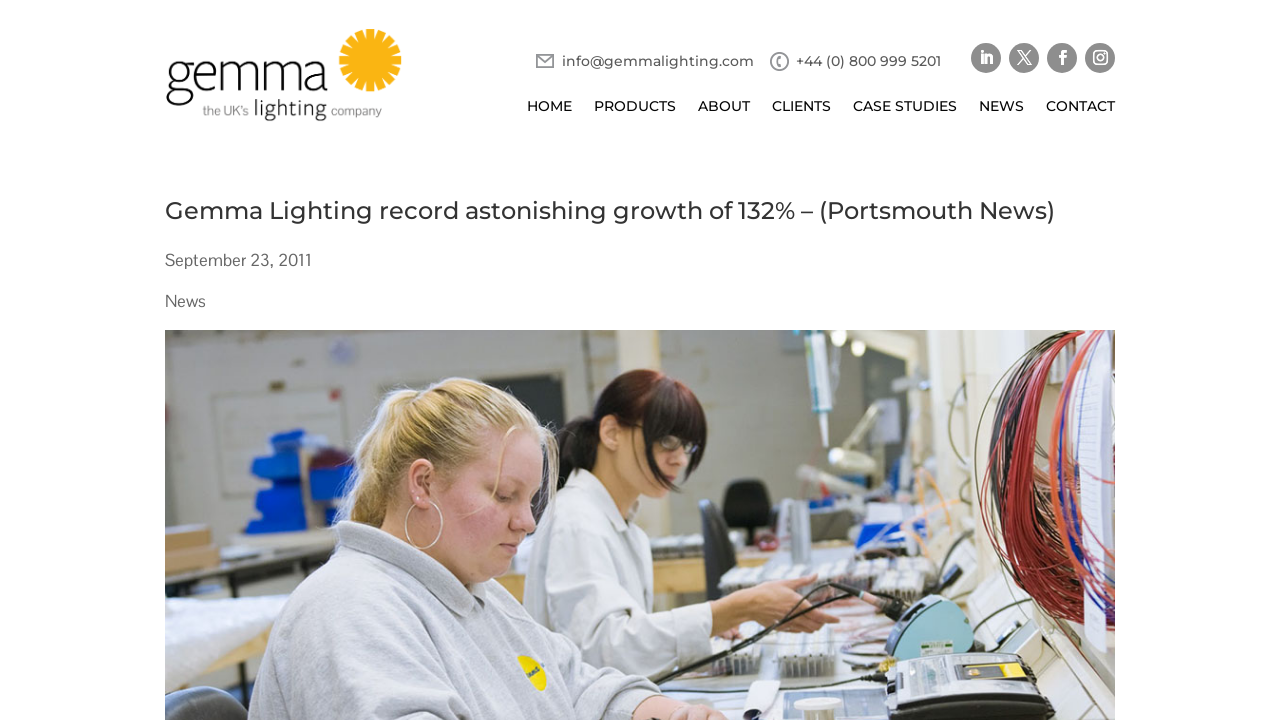What is the main title displayed on this webpage?

Gemma Lighting record astonishing growth of 132% – (Portsmouth News)